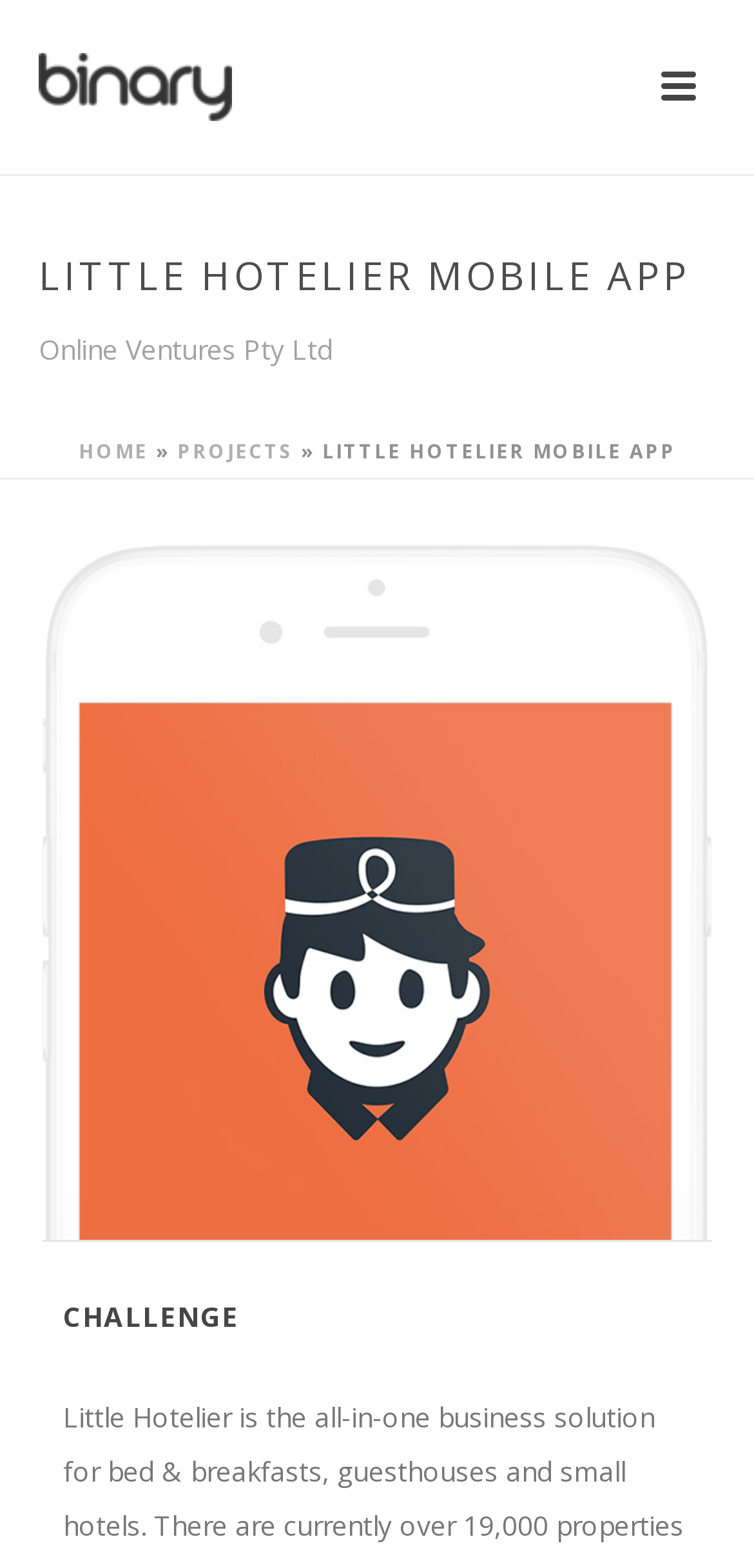What is the name of the mobile app being developed?
Please utilize the information in the image to give a detailed response to the question.

I found the answer by looking at the heading element 'LITTLE HOTELIER MOBILE APP' which appears twice on the page. This suggests that Little Hotelier is the name of the mobile app being developed.